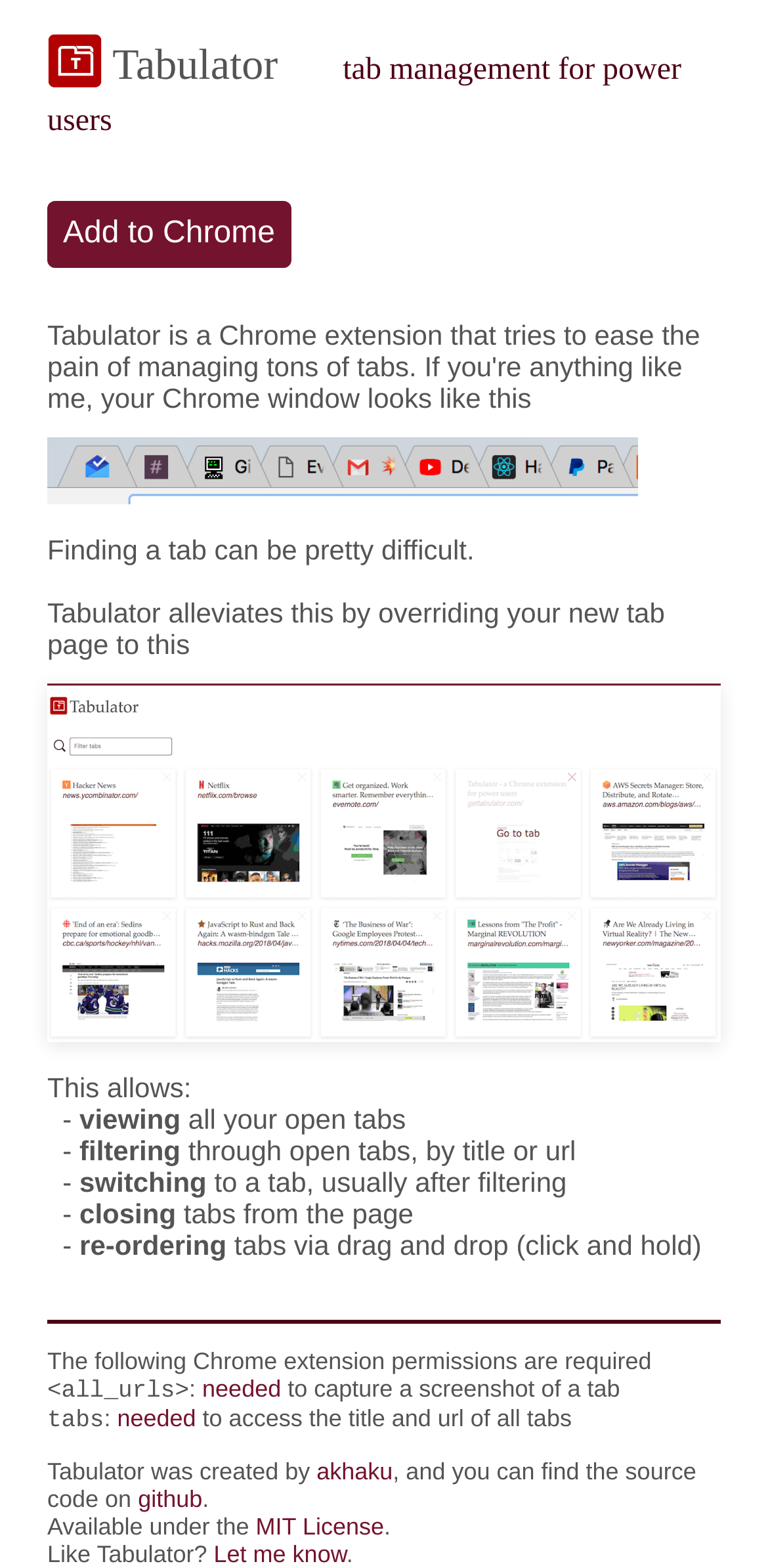Extract the main headline from the webpage and generate its text.

 Tabulator      tab management for power users